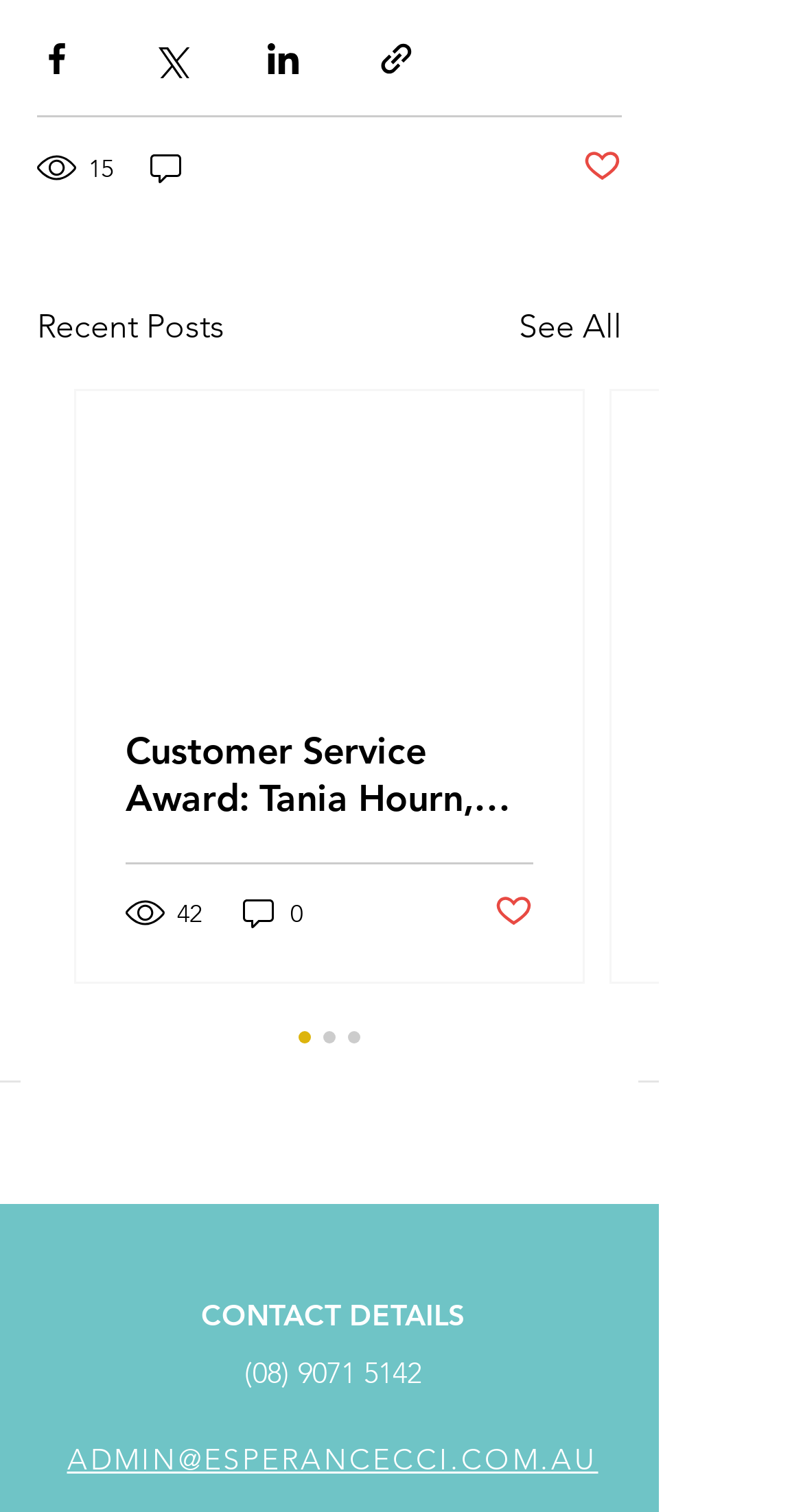Determine the bounding box coordinates for the UI element with the following description: "0". The coordinates should be four float numbers between 0 and 1, represented as [left, top, right, bottom].

[0.297, 0.591, 0.382, 0.617]